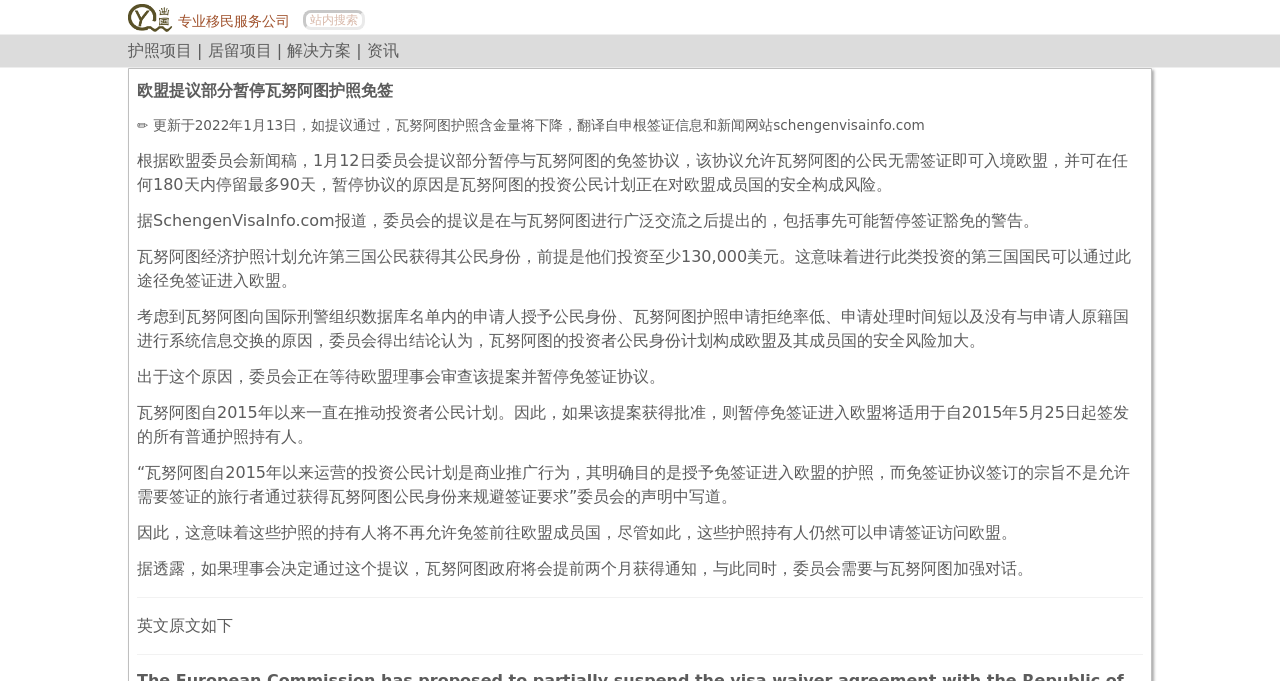Observe the image and answer the following question in detail: What will happen to holders of ordinary passports issued since May 25, 2015, if the proposal is approved?

According to the webpage, if the proposal is approved, holders of ordinary passports issued since May 25, 2015, will no longer be allowed to enter the EU visa-free, although they can still apply for a visa to visit the EU.